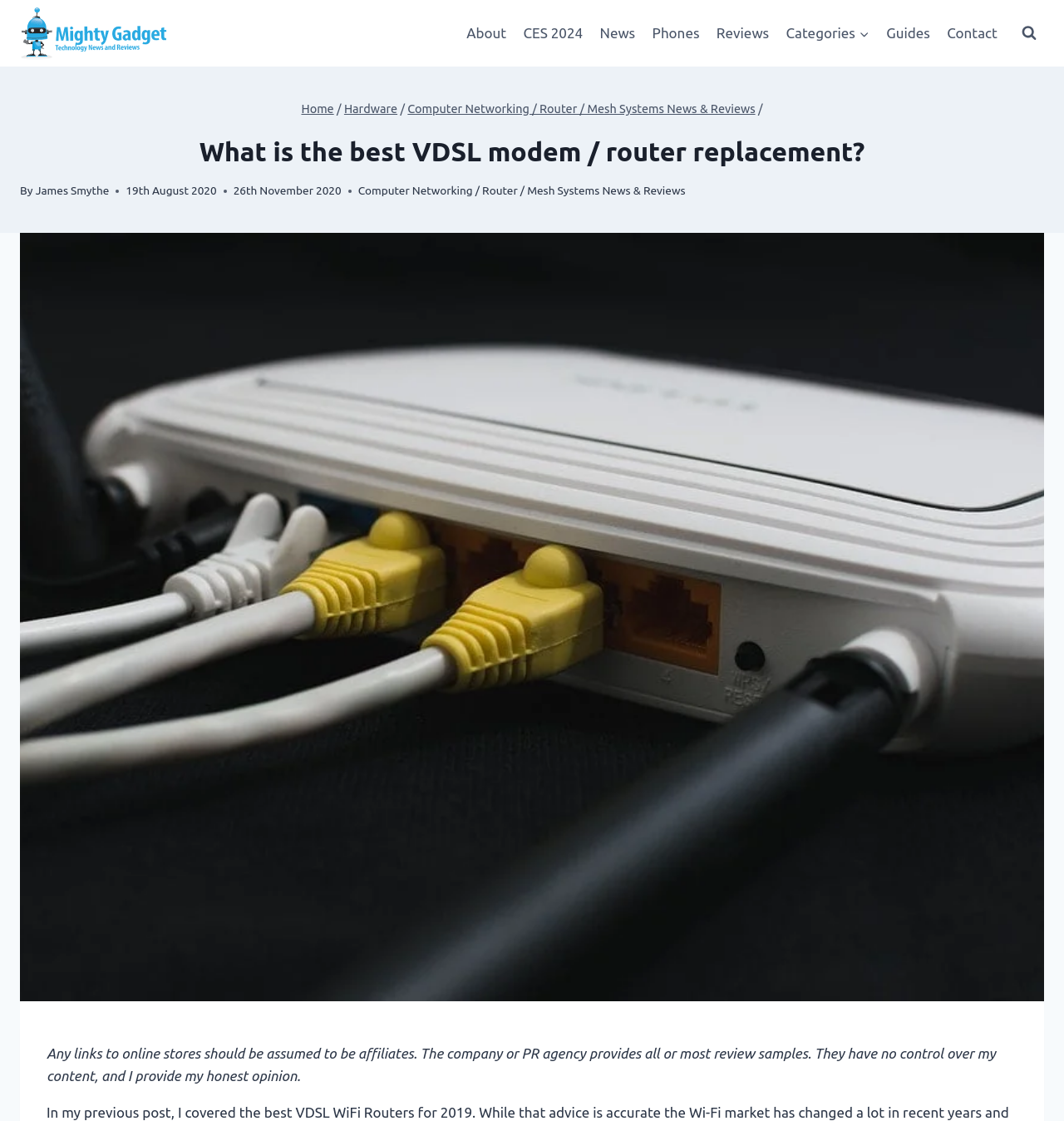Determine and generate the text content of the webpage's headline.

What is the best VDSL modem / router replacement?